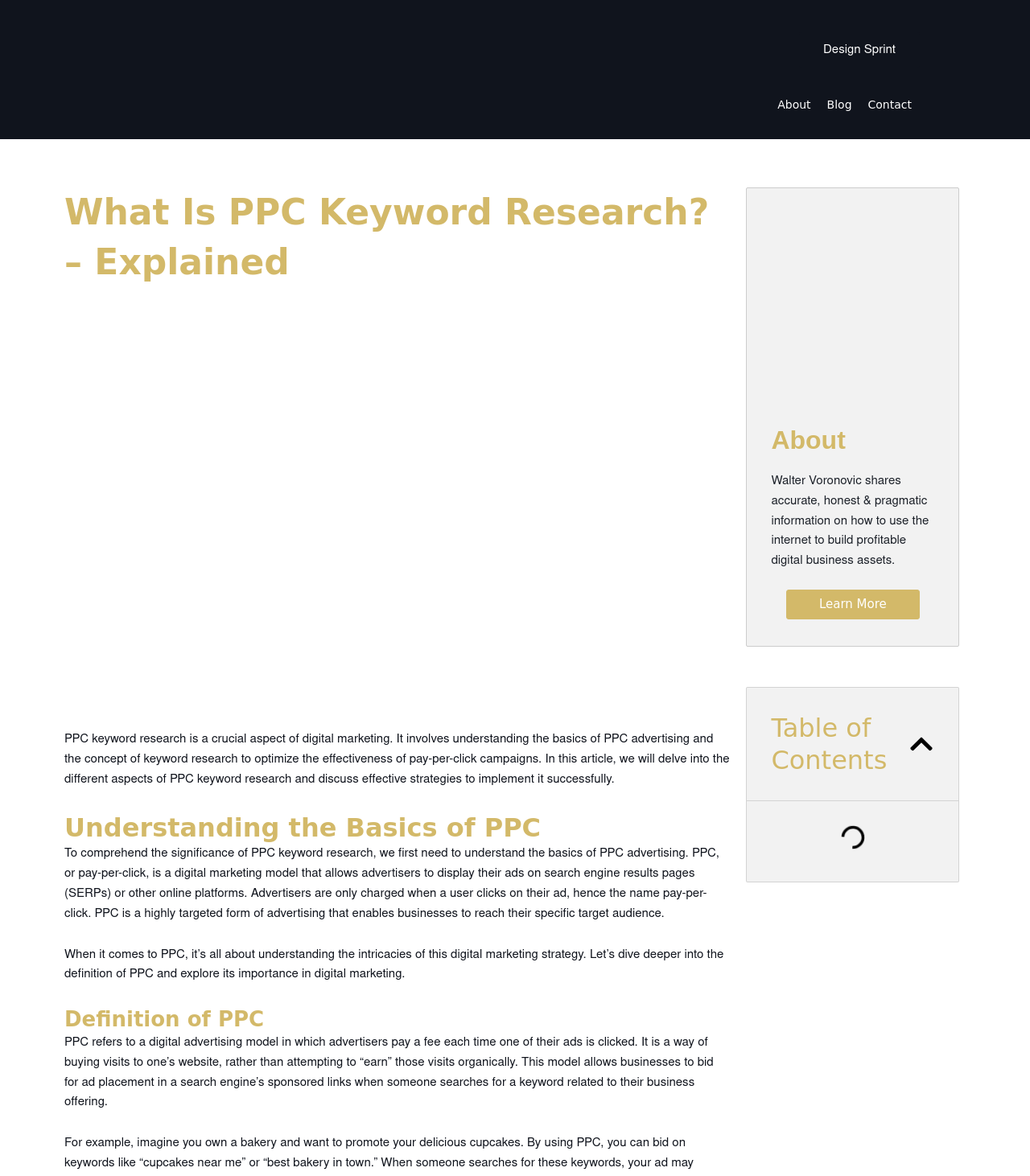Please find the bounding box coordinates of the element's region to be clicked to carry out this instruction: "Read the article about 'What Is PPC Keyword Research?'".

[0.062, 0.624, 0.708, 0.668]